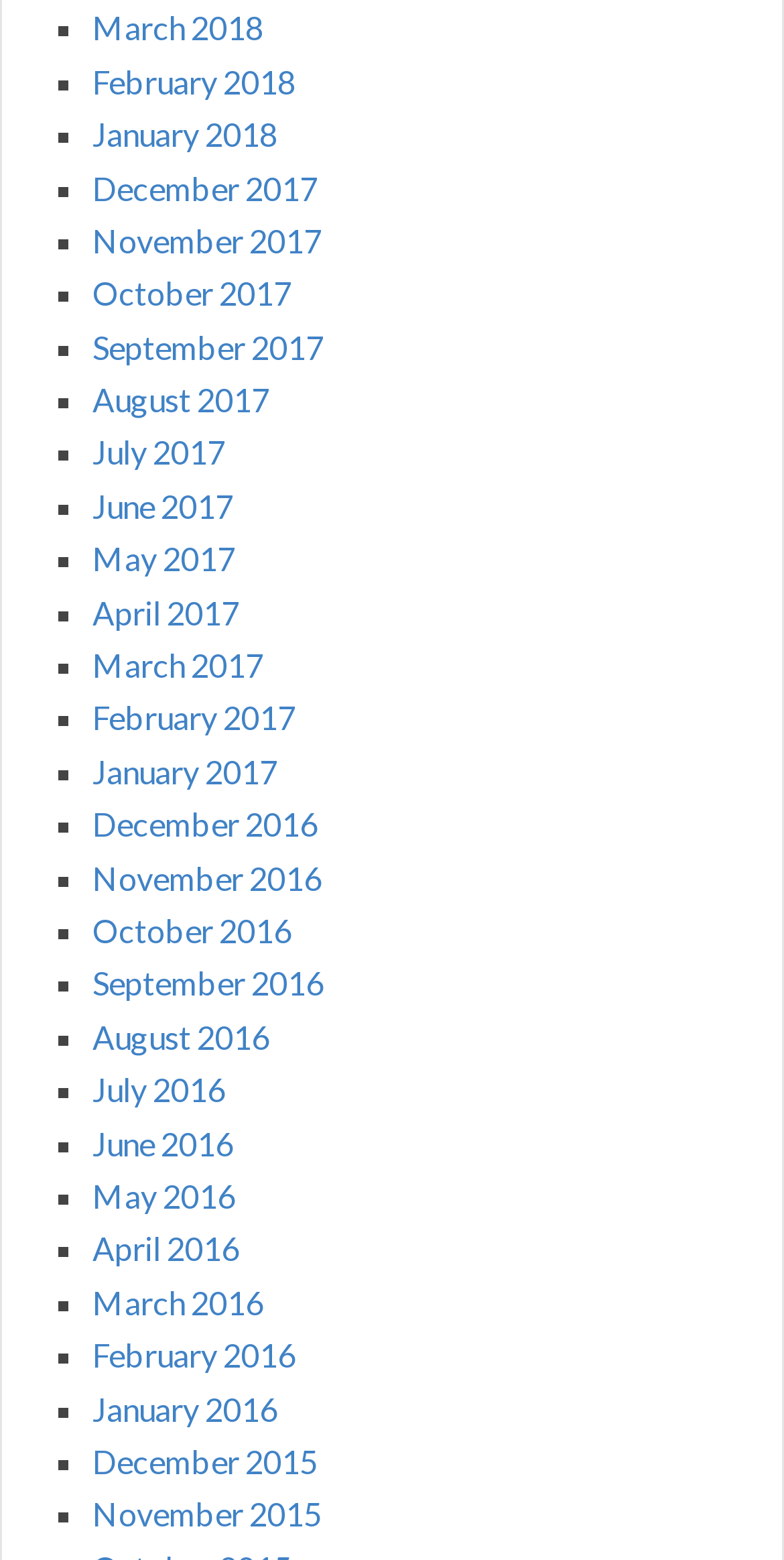Could you please study the image and provide a detailed answer to the question:
What is the earliest month listed?

I looked at the list of links and found the earliest month listed, which is December 2015.